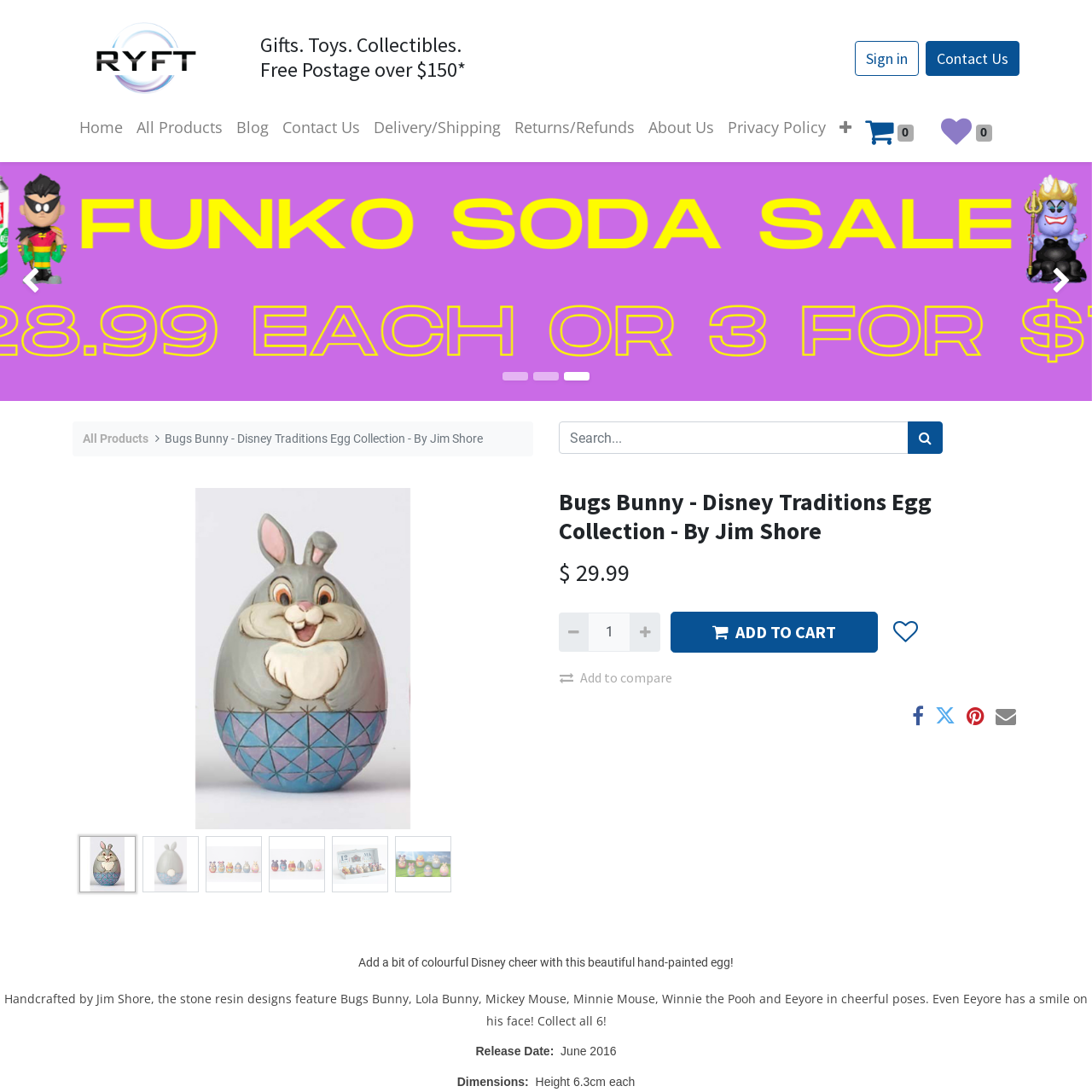Who is the author of the product?
Based on the visual details in the image, please answer the question thoroughly.

I found the author of the product by looking at the text 'Handcrafted by Jim Shore' which is located in the product description.